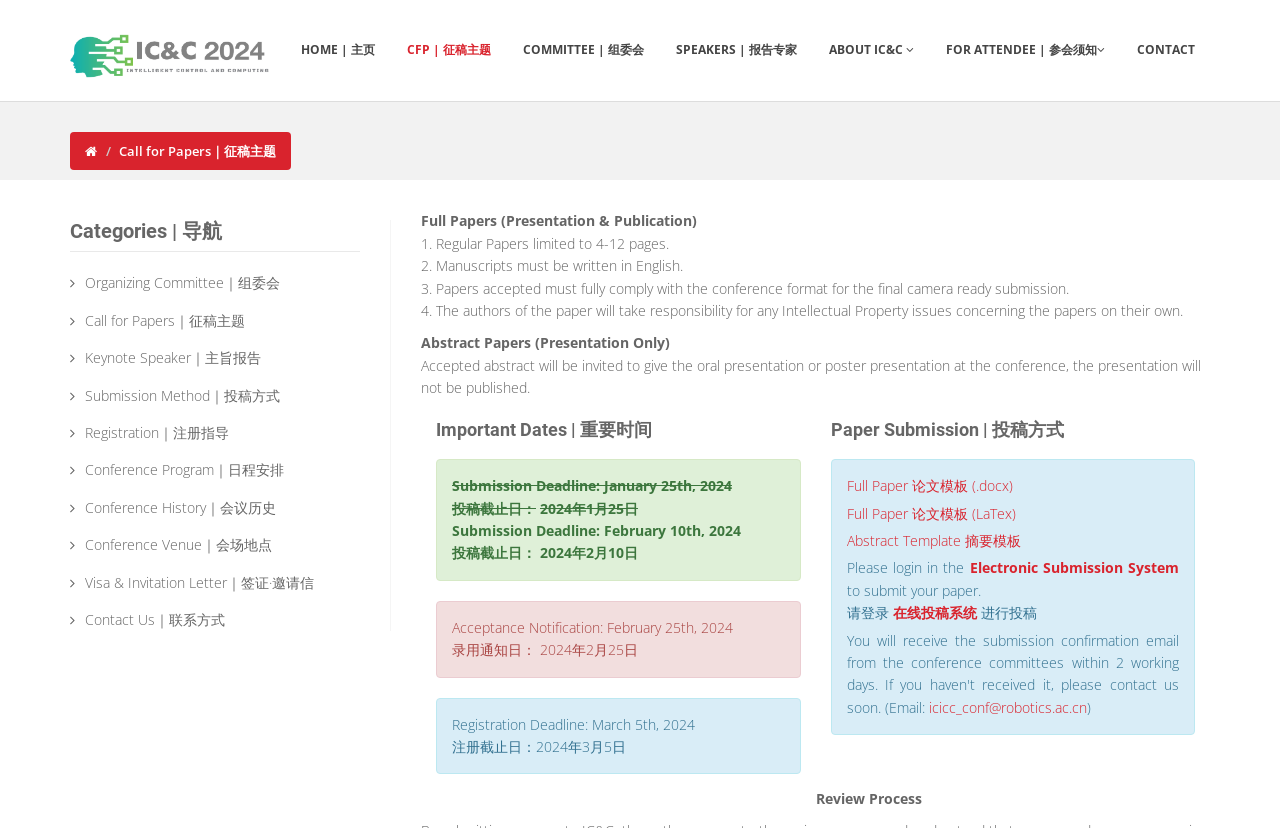Please pinpoint the bounding box coordinates for the region I should click to adhere to this instruction: "Click Organizing Committee｜组委会".

[0.066, 0.33, 0.219, 0.353]